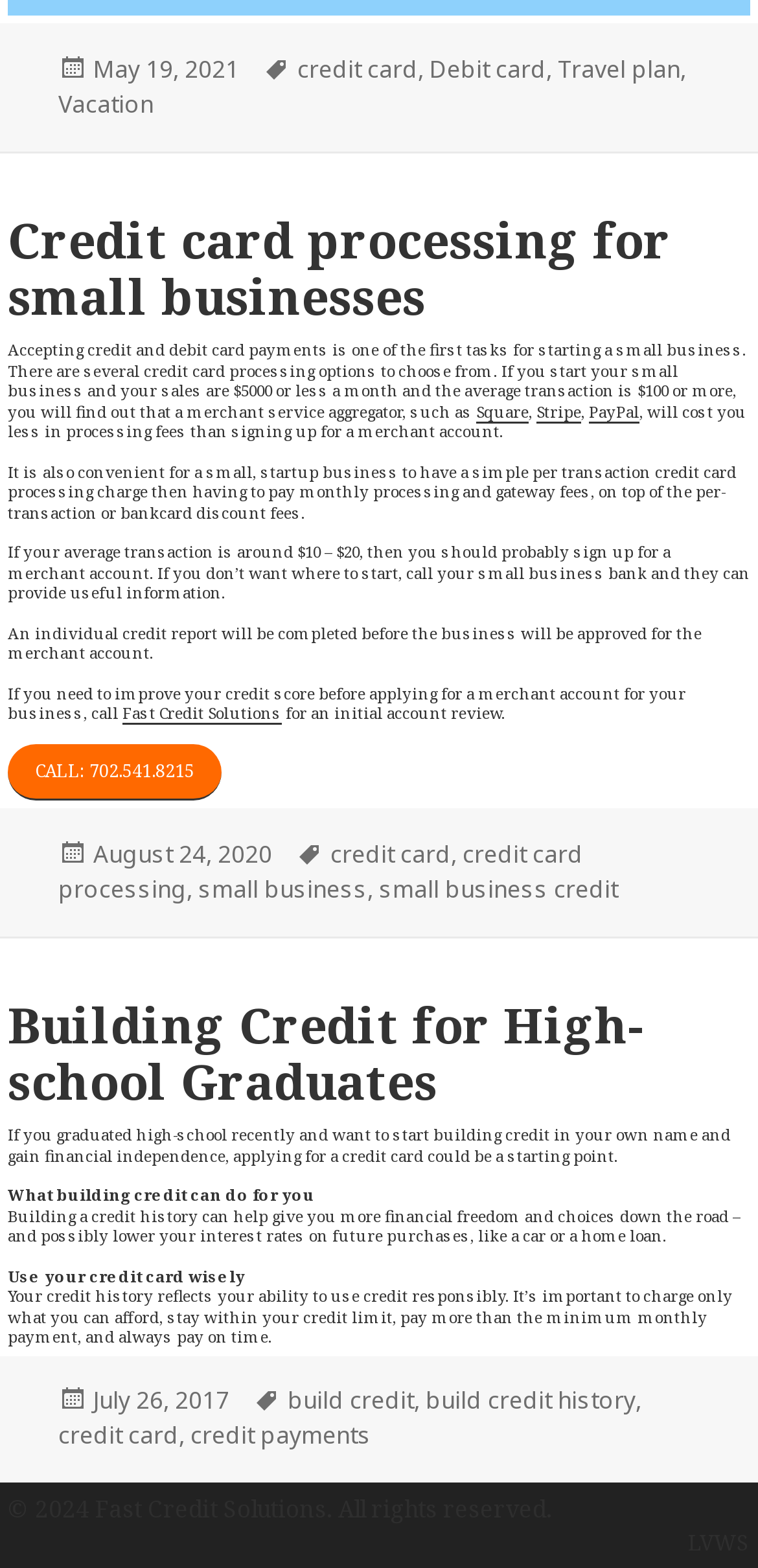How many articles are on this webpage?
Please provide a single word or phrase answer based on the image.

Two